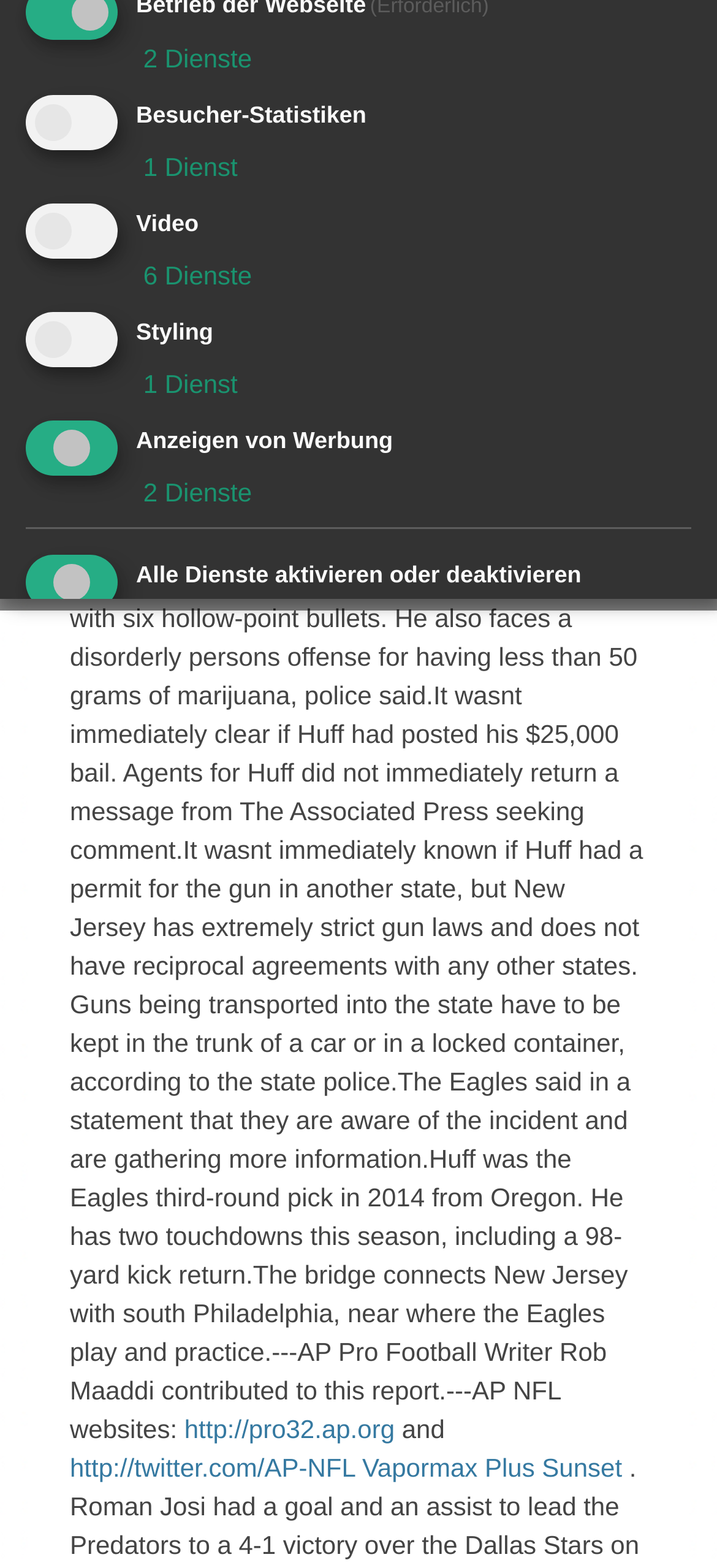Based on the element description, predict the bounding box coordinates (top-left x, top-left y, bottom-right x, bottom-right y) for the UI element in the screenshot: 1 Dienst

[0.19, 0.097, 0.331, 0.116]